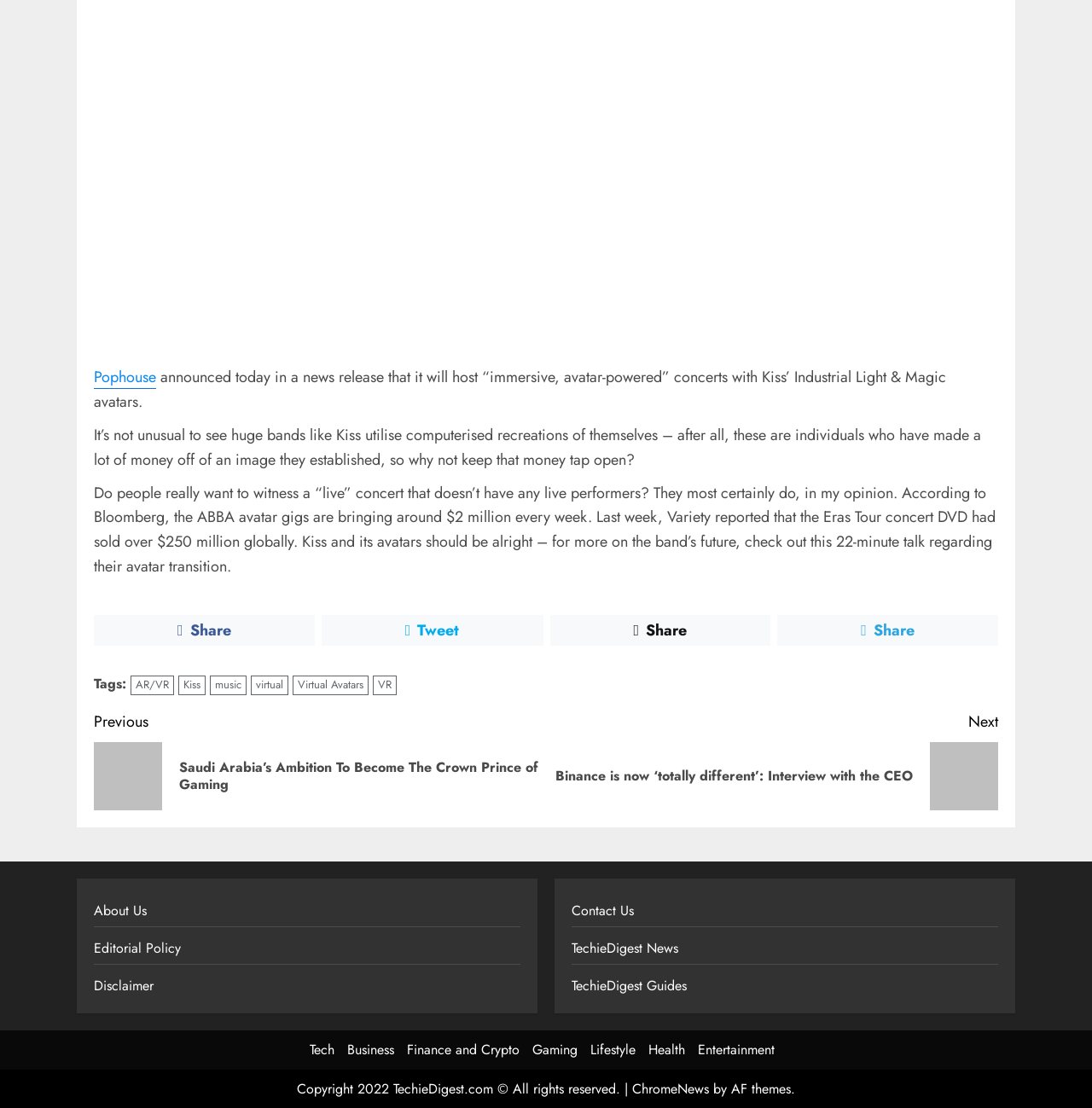Pinpoint the bounding box coordinates of the clickable area needed to execute the instruction: "Click on the 'Pophouse' link". The coordinates should be specified as four float numbers between 0 and 1, i.e., [left, top, right, bottom].

[0.086, 0.331, 0.143, 0.351]